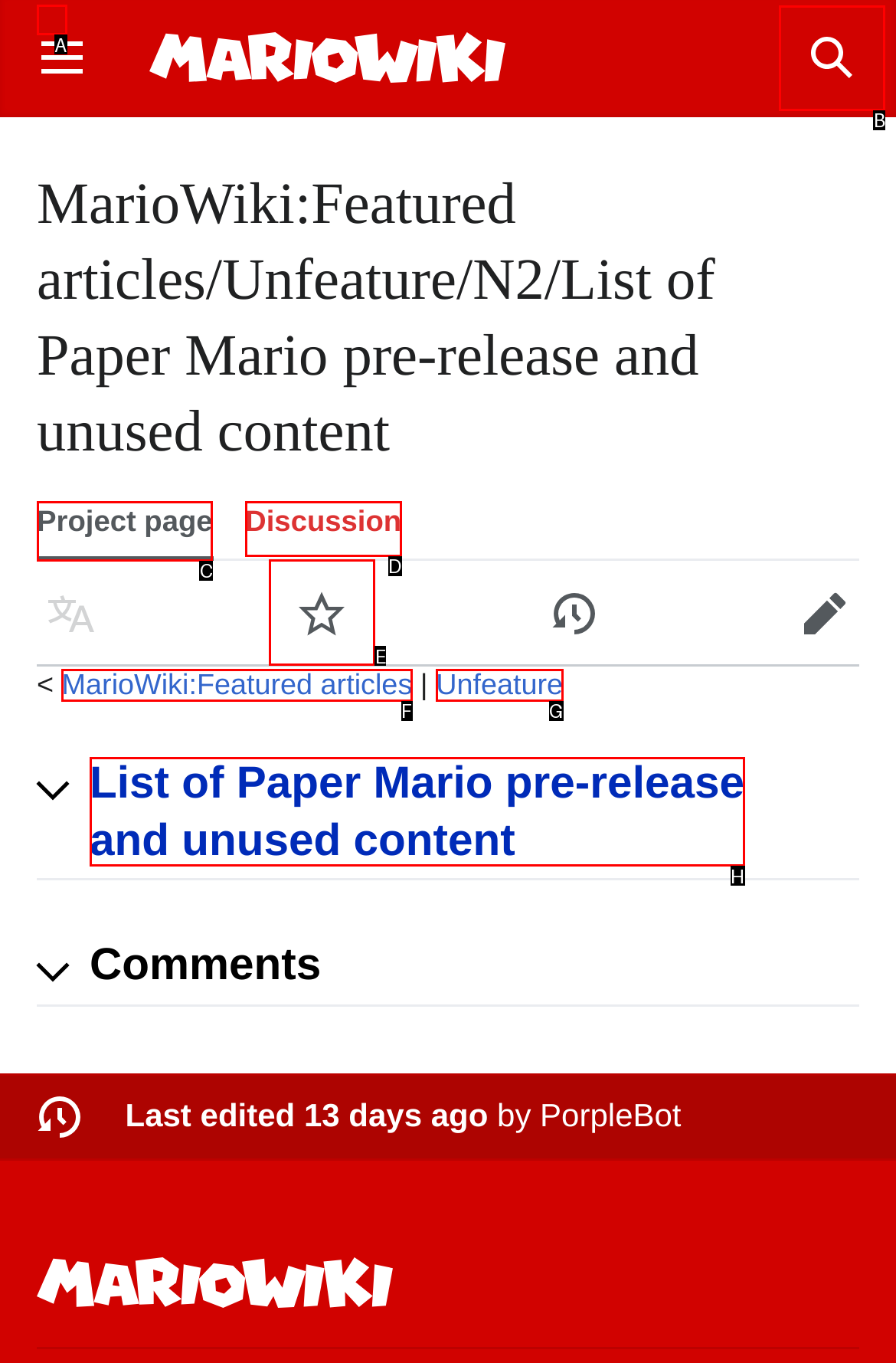Which UI element should be clicked to perform the following task: Search? Answer with the corresponding letter from the choices.

B